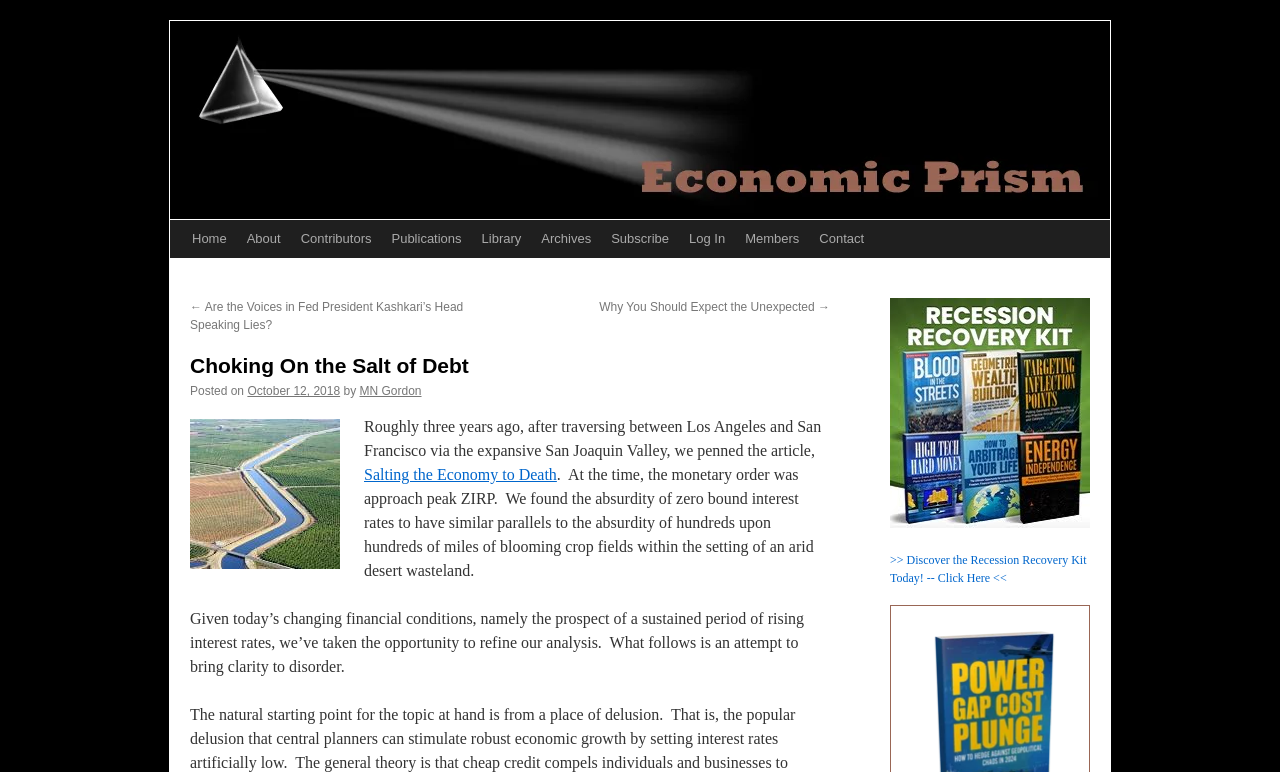What is the name of the author?
Please utilize the information in the image to give a detailed response to the question.

I found the author's name by looking at the text 'by' followed by a link with the text 'MN Gordon'.